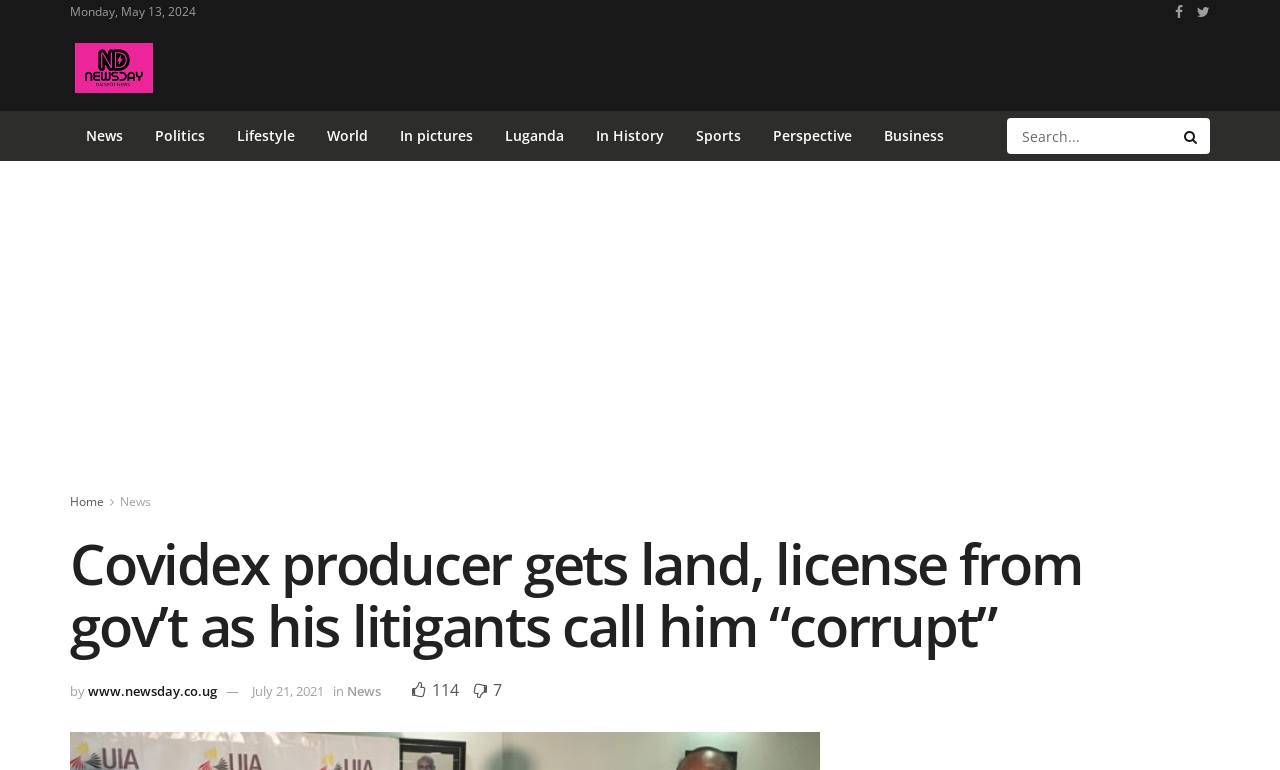Highlight the bounding box coordinates of the element that should be clicked to carry out the following instruction: "Learn more about airport transfers". The coordinates must be given as four float numbers ranging from 0 to 1, i.e., [left, top, right, bottom].

None